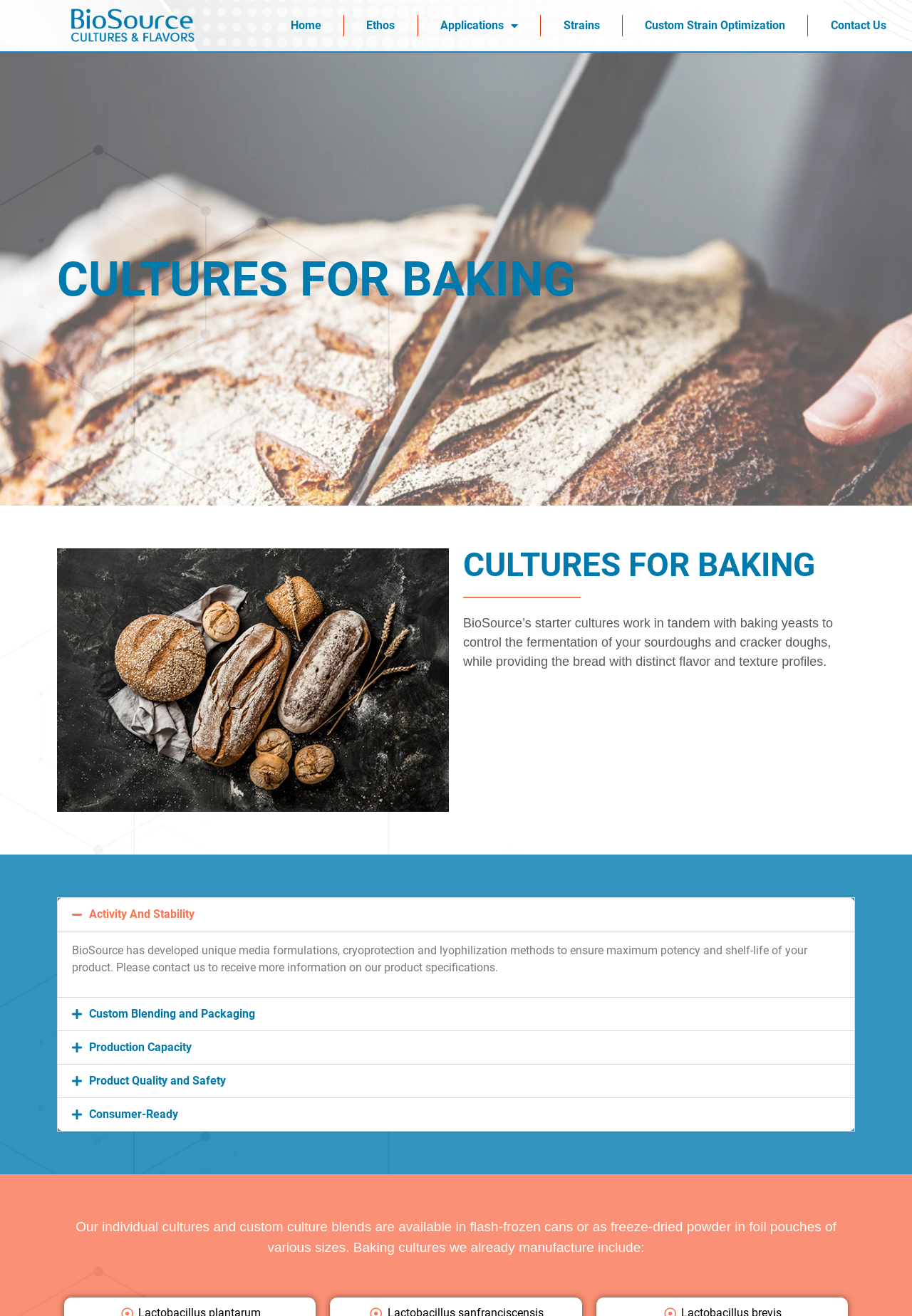Bounding box coordinates are specified in the format (top-left x, top-left y, bottom-right x, bottom-right y). All values are floating point numbers bounded between 0 and 1. Please provide the bounding box coordinate of the region this sentence describes: Production Capacity

[0.098, 0.791, 0.21, 0.801]